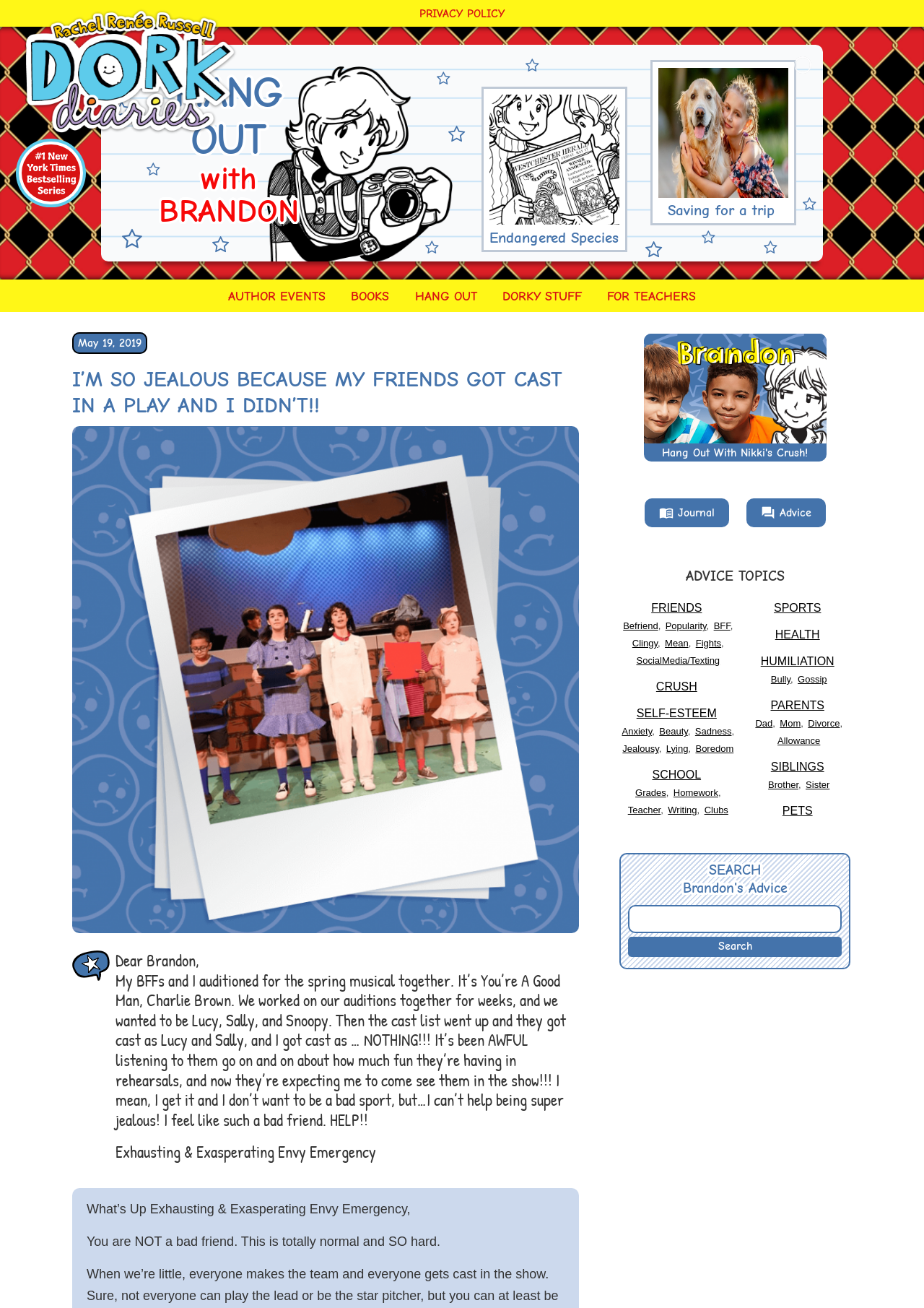Please pinpoint the bounding box coordinates for the region I should click to adhere to this instruction: "Explore the 'ADVICE TOPICS' section".

[0.67, 0.434, 0.921, 0.447]